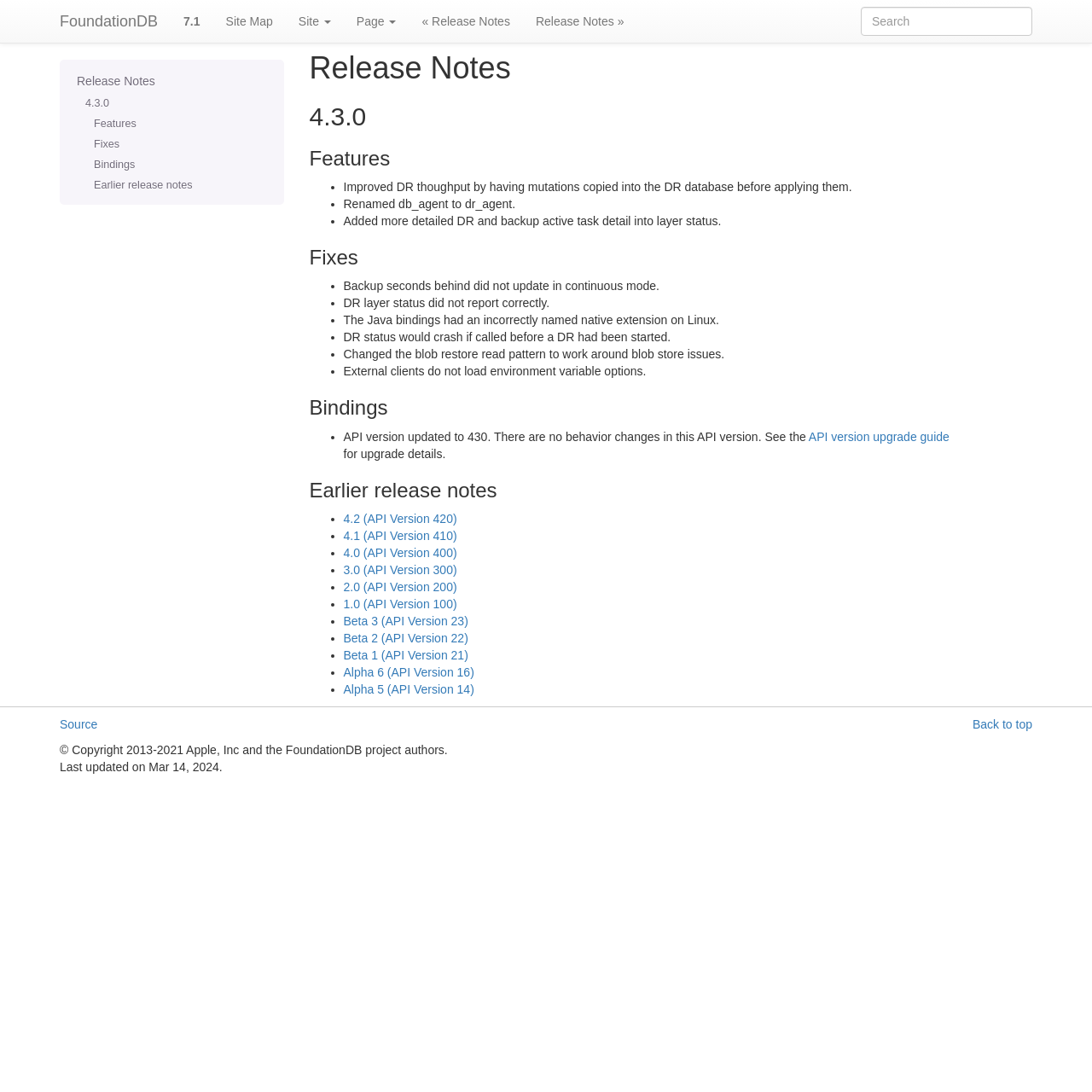How many links are there under the 'Earlier release notes' section?
Make sure to answer the question with a detailed and comprehensive explanation.

Under the 'Earlier release notes' section, there are 10 links to previous release notes, including '4.2 (API Version 420)', '4.1 (API Version 410)', and so on.